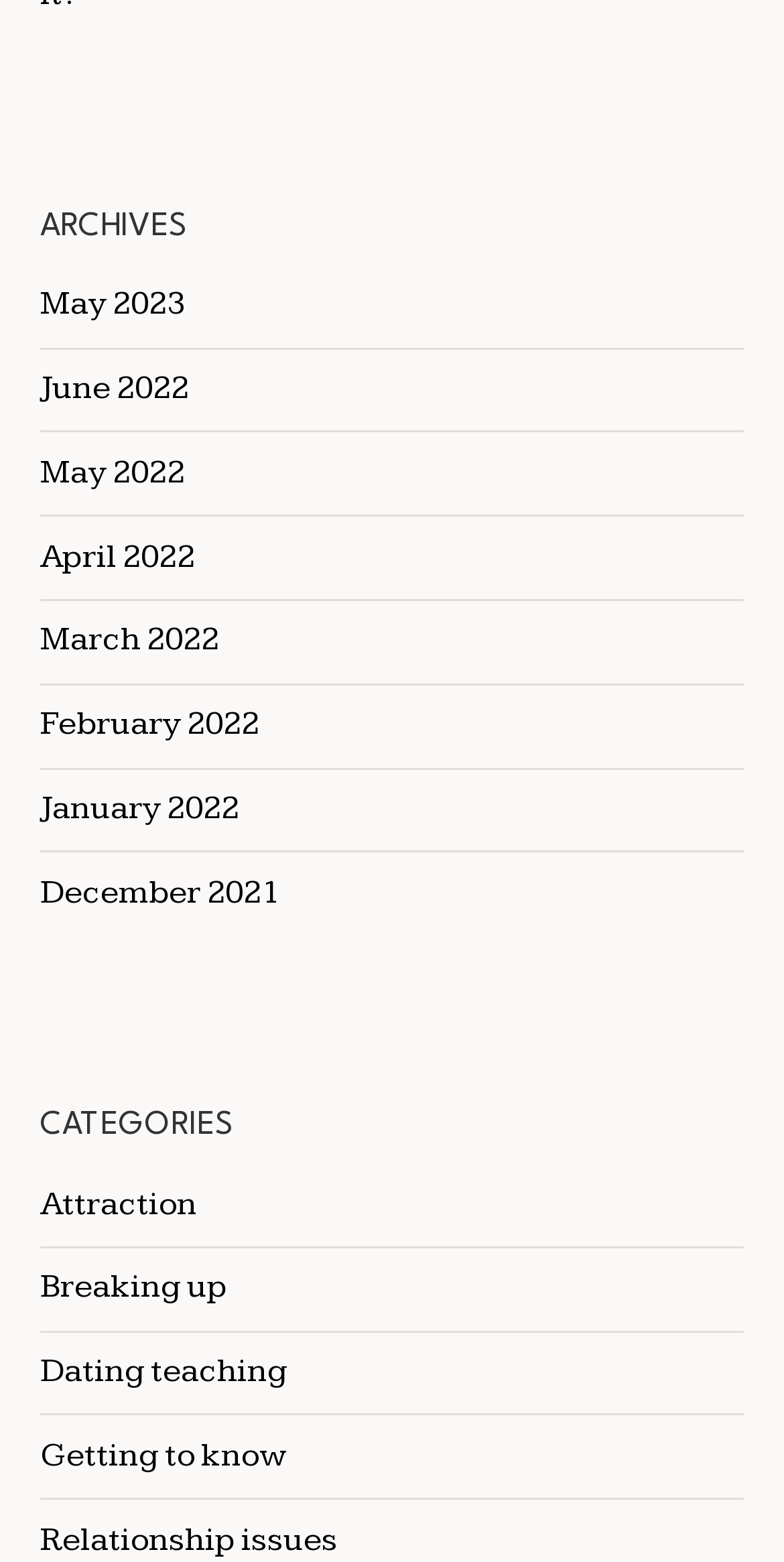Determine the bounding box coordinates for the area that should be clicked to carry out the following instruction: "Explore relationship issues".

[0.051, 0.973, 0.431, 0.998]